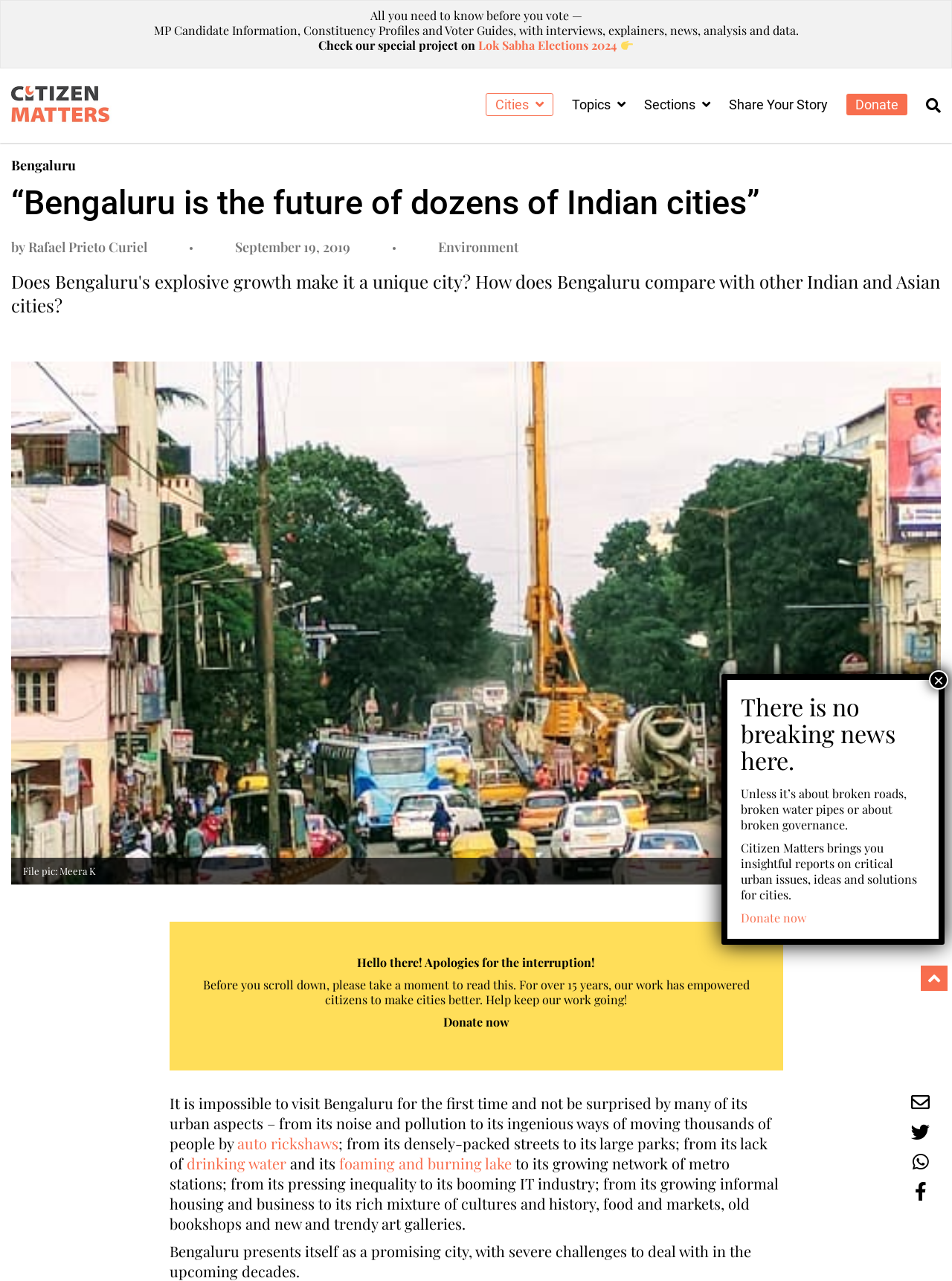What is the topic of the link 'Lok Sabha Elections 2024'?
Refer to the image and provide a one-word or short phrase answer.

Elections